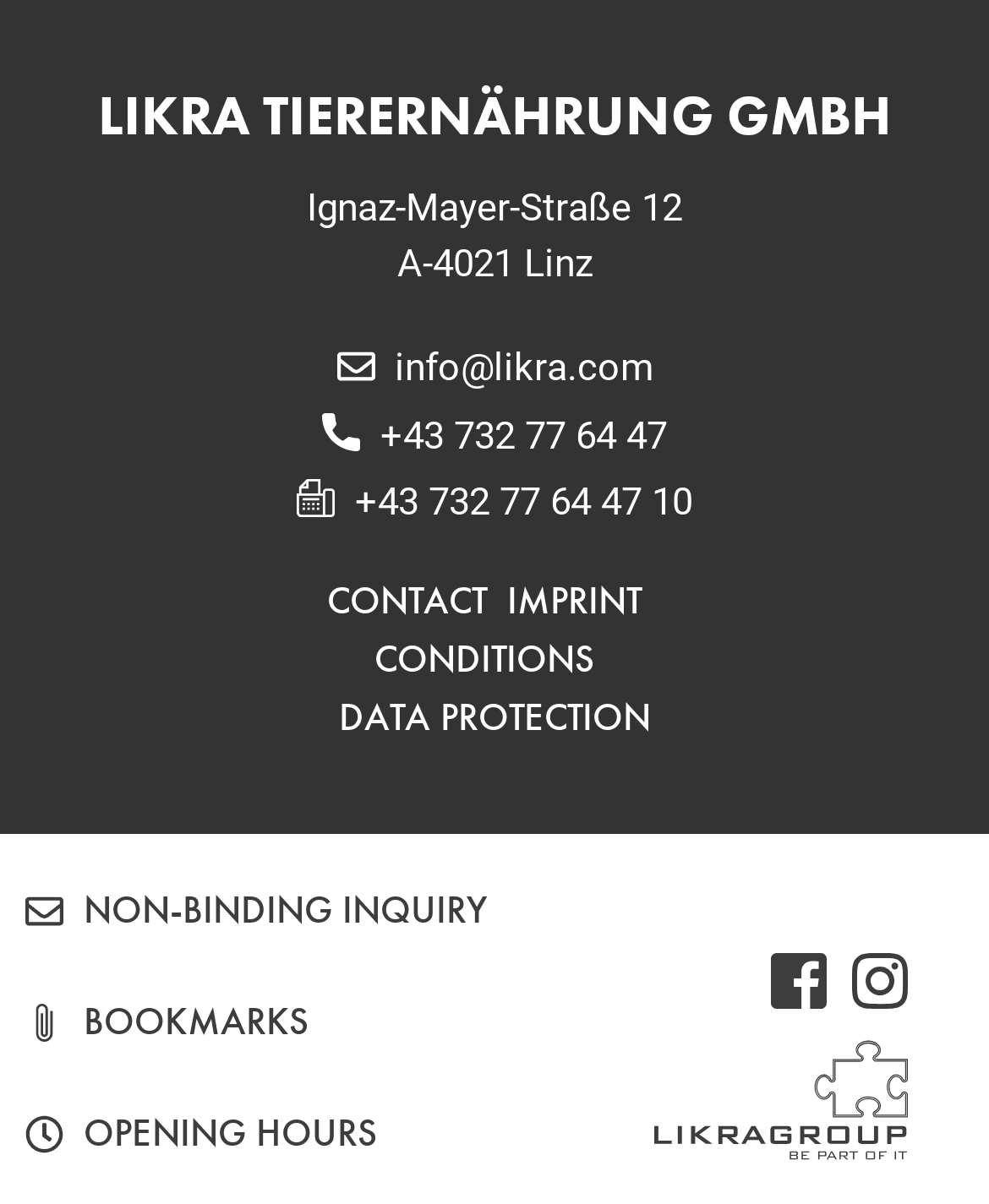Please provide a short answer using a single word or phrase for the question:
What is the phone number of the company?

+43 732 77 64 47